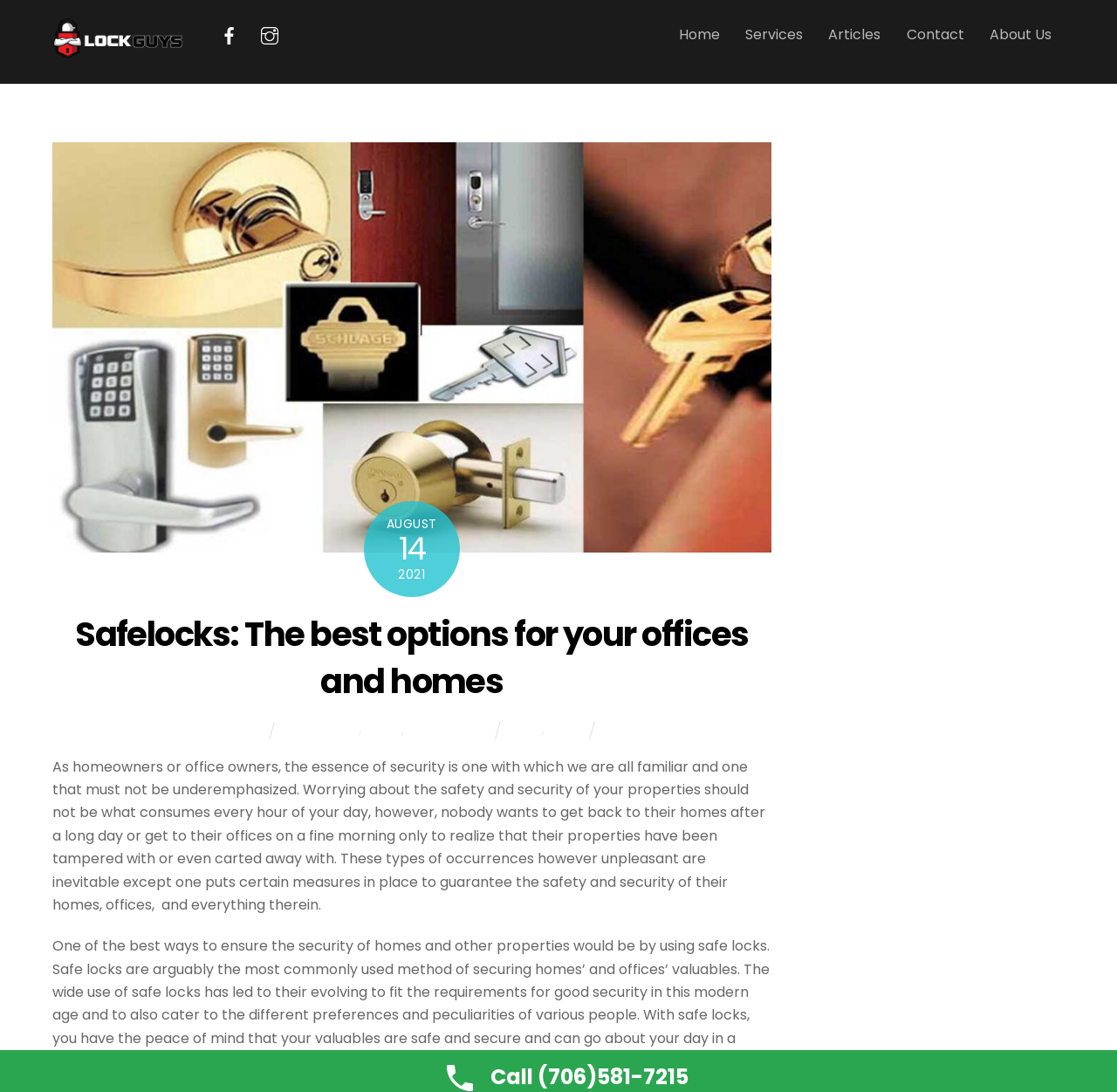What type of content is available on the webpage?
From the details in the image, provide a complete and detailed answer to the question.

The type of content available on the webpage can be inferred from the links and text on the webpage, which mention articles and news related to topics such as technology and automotive.